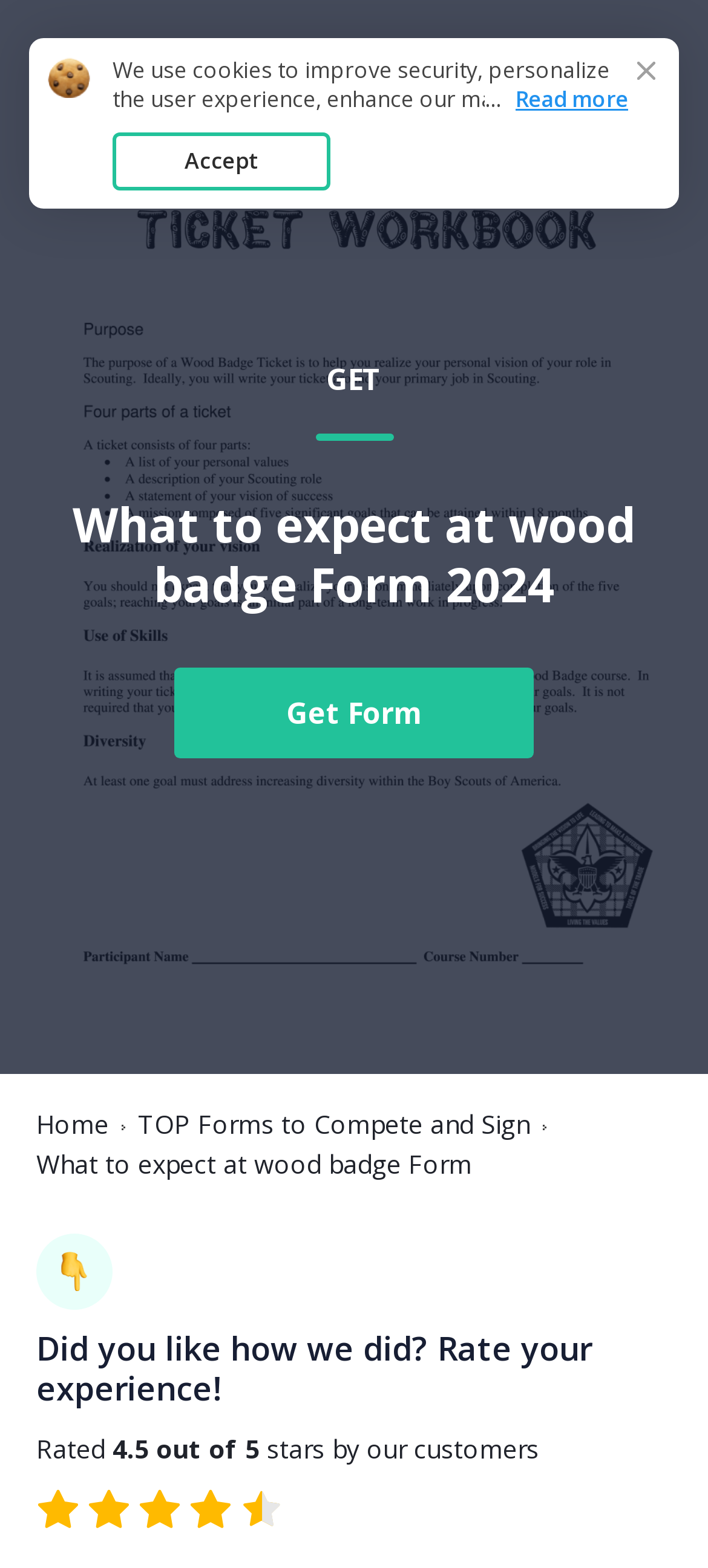Please predict the bounding box coordinates (top-left x, top-left y, bottom-right x, bottom-right y) for the UI element in the screenshot that fits the description: Wood Badge Ticket Workbook

[0.051, 0.03, 0.759, 0.051]